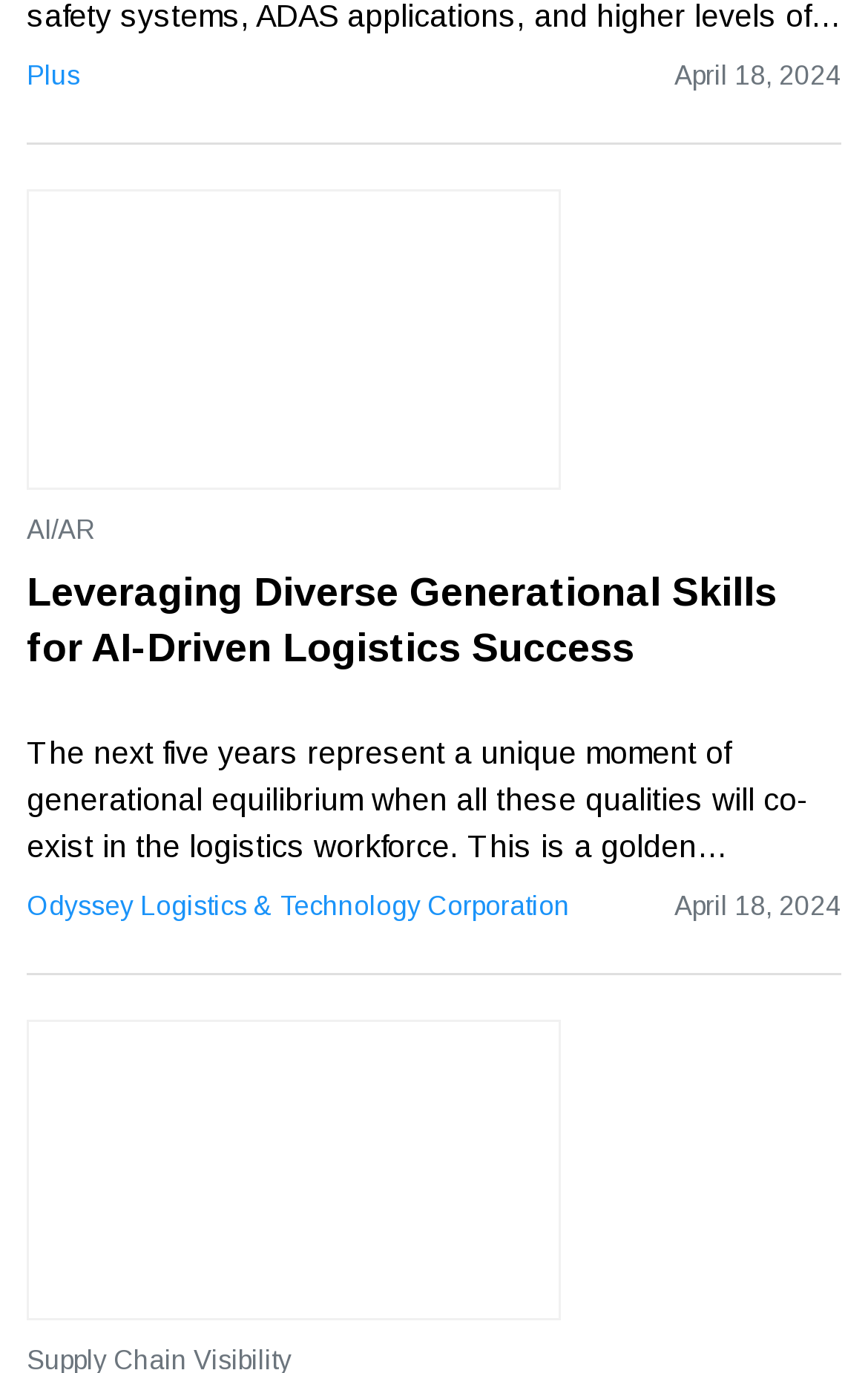Identify the bounding box coordinates of the section that should be clicked to achieve the task described: "go back to articles".

None